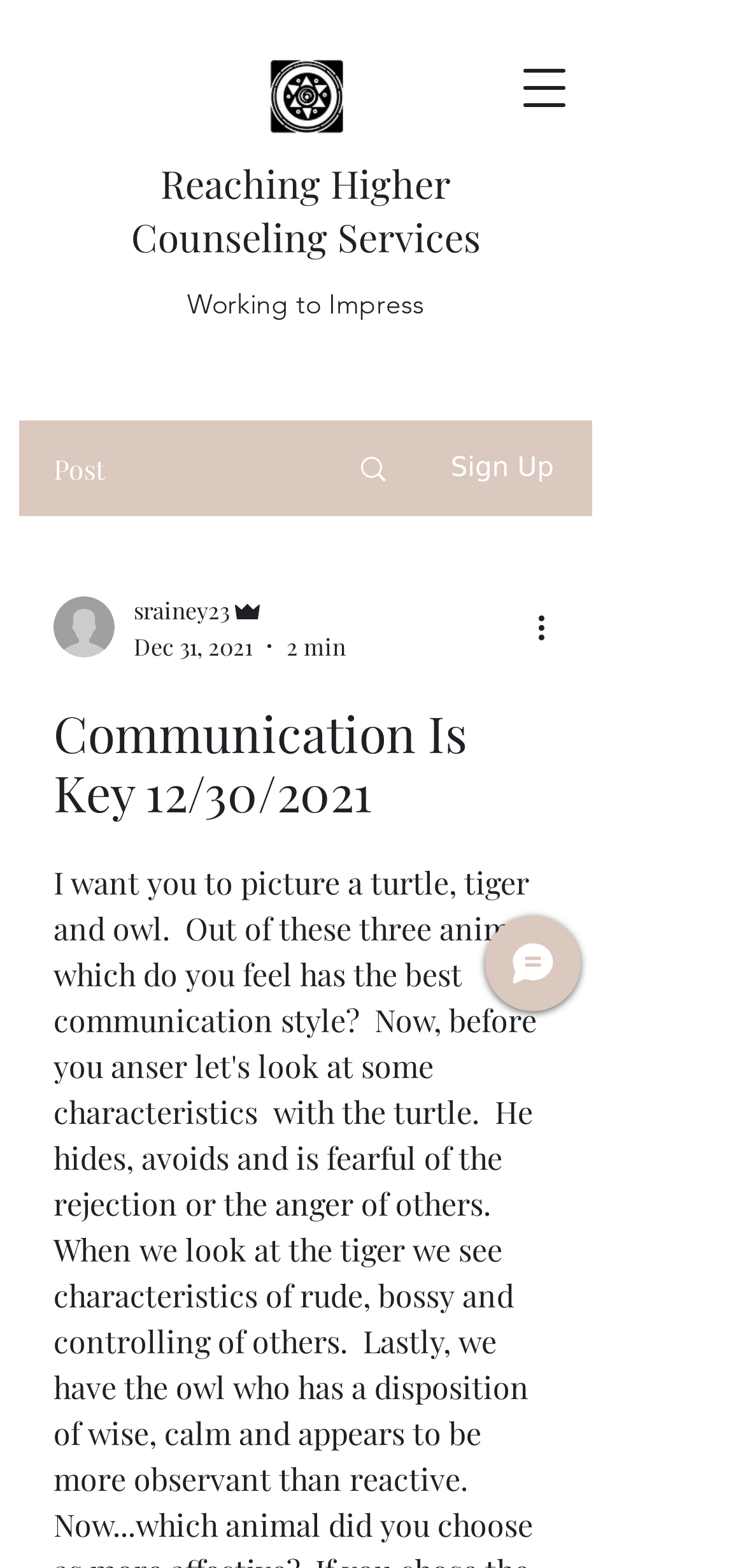Can you look at the image and give a comprehensive answer to the question:
What is the logo image filename?

I found the image element with the filename 'ProfessionalLogo.jpg' which is a link element with bounding box coordinates [0.362, 0.037, 0.462, 0.085].